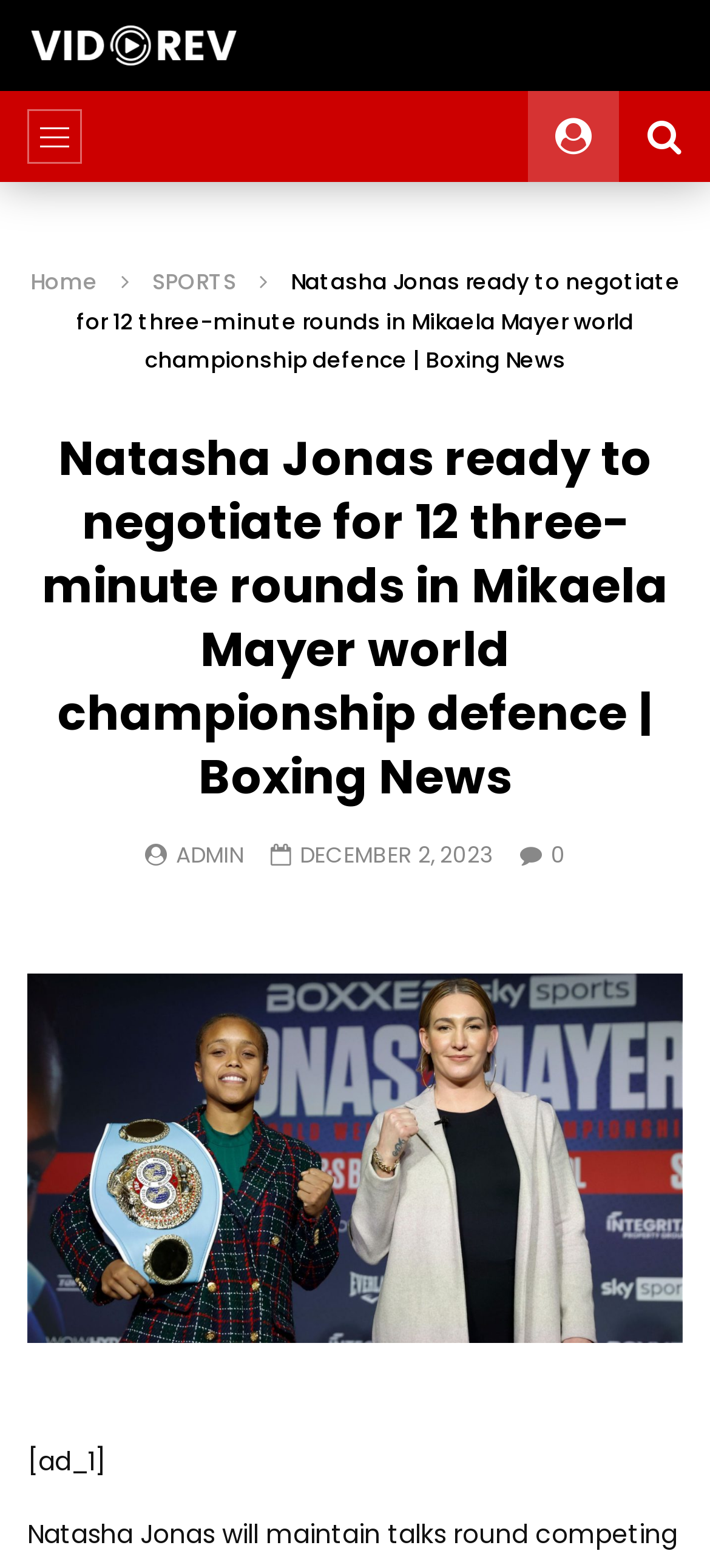Please examine the image and provide a detailed answer to the question: What is the category of the news?

I determined the category of the news by looking at the navigation links at the top of the webpage, where I found a link labeled 'SPORTS', which suggests that the current news article belongs to this category.